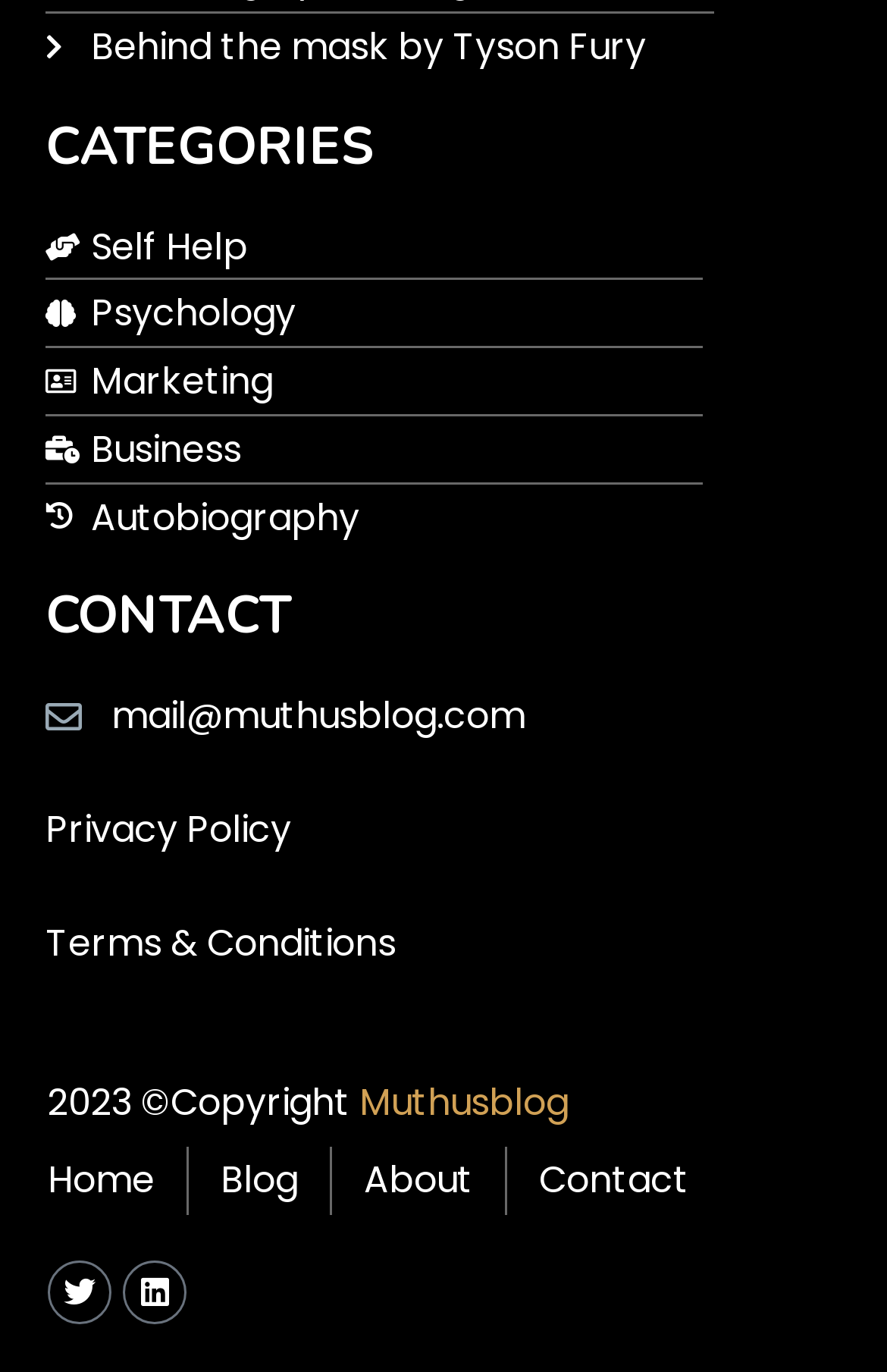Pinpoint the bounding box coordinates of the element that must be clicked to accomplish the following instruction: "Visit the 'About' page". The coordinates should be in the format of four float numbers between 0 and 1, i.e., [left, top, right, bottom].

[0.41, 0.836, 0.533, 0.885]